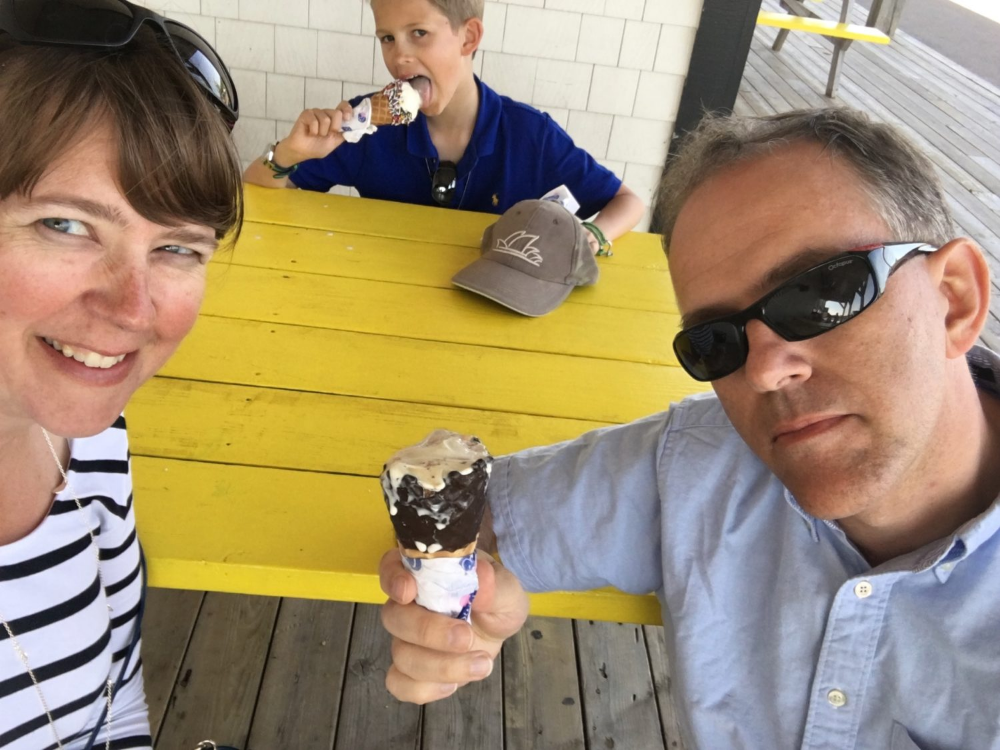How many people are visible in the image?
Using the image as a reference, deliver a detailed and thorough answer to the question.

There are three people visible in the image: the woman and the man holding ice cream cones, and a young boy in the background who is also enjoying his ice cream.